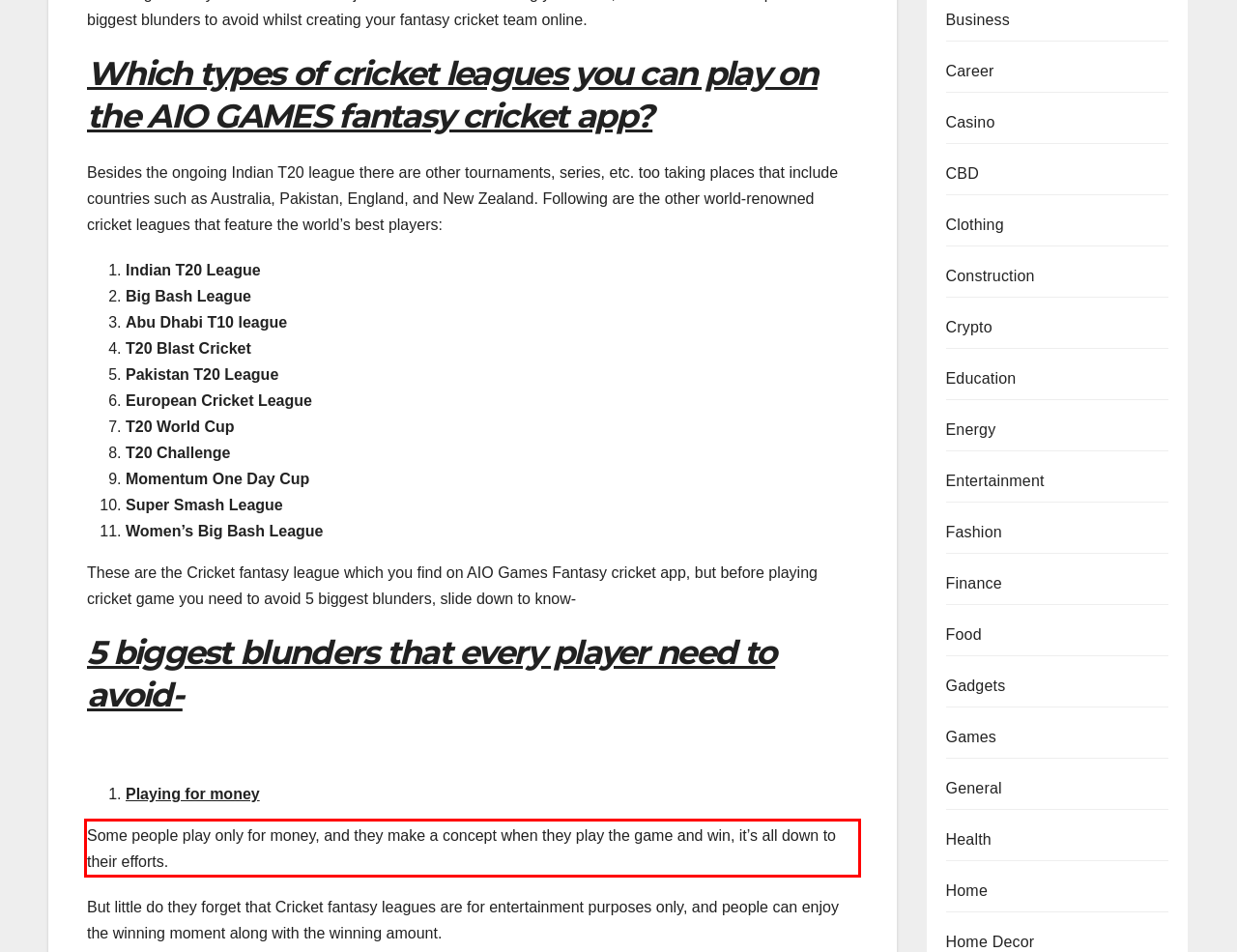Please look at the webpage screenshot and extract the text enclosed by the red bounding box.

Some people play only for money, and they make a concept when they play the game and win, it’s all down to their efforts.